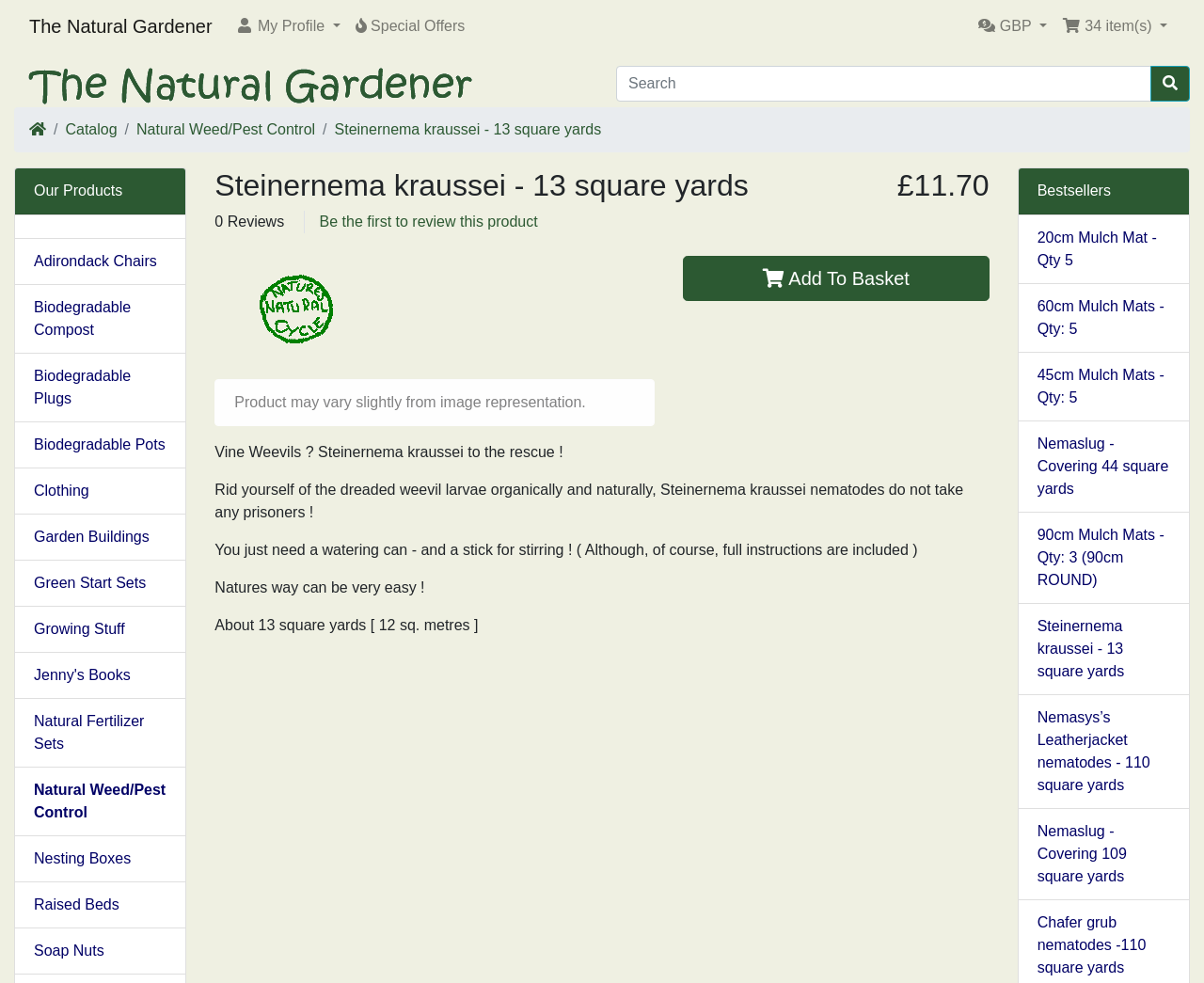Identify the bounding box coordinates of the section to be clicked to complete the task described by the following instruction: "Go to special offers". The coordinates should be four float numbers between 0 and 1, formatted as [left, top, right, bottom].

[0.289, 0.008, 0.392, 0.046]